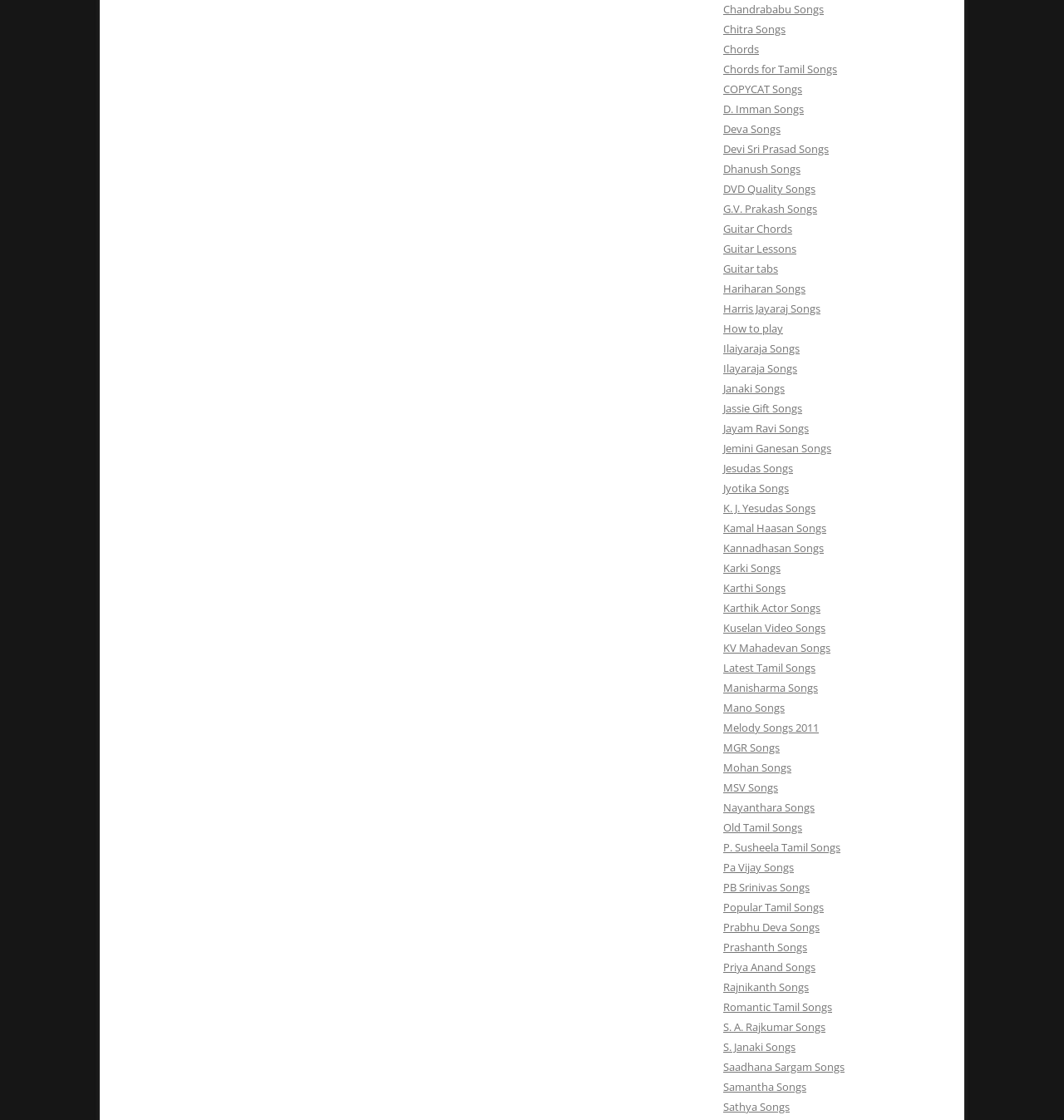Use one word or a short phrase to answer the question provided: 
What is the last link on the webpage?

Sathya Songs